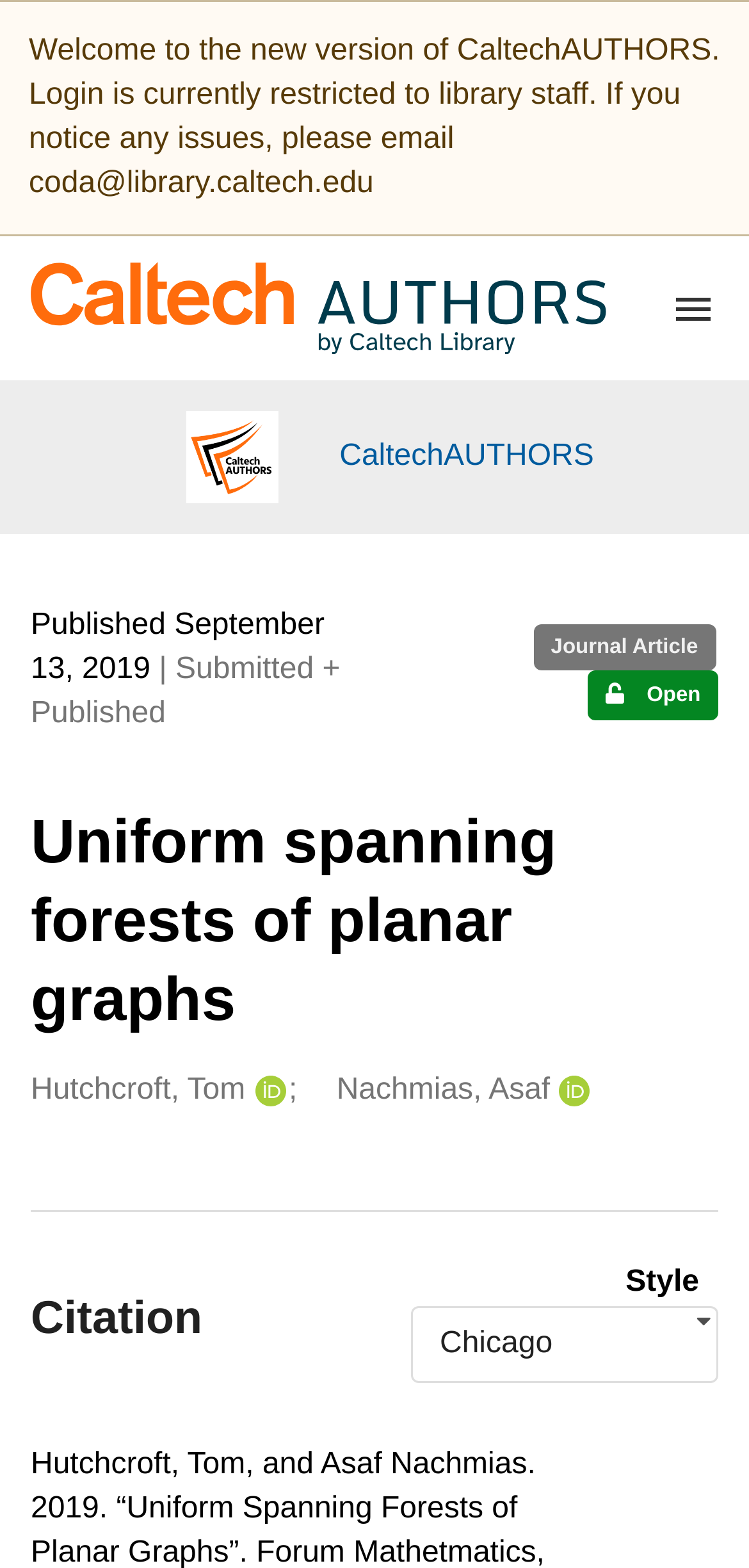Determine the main headline of the webpage and provide its text.

Uniform spanning forests of planar graphs